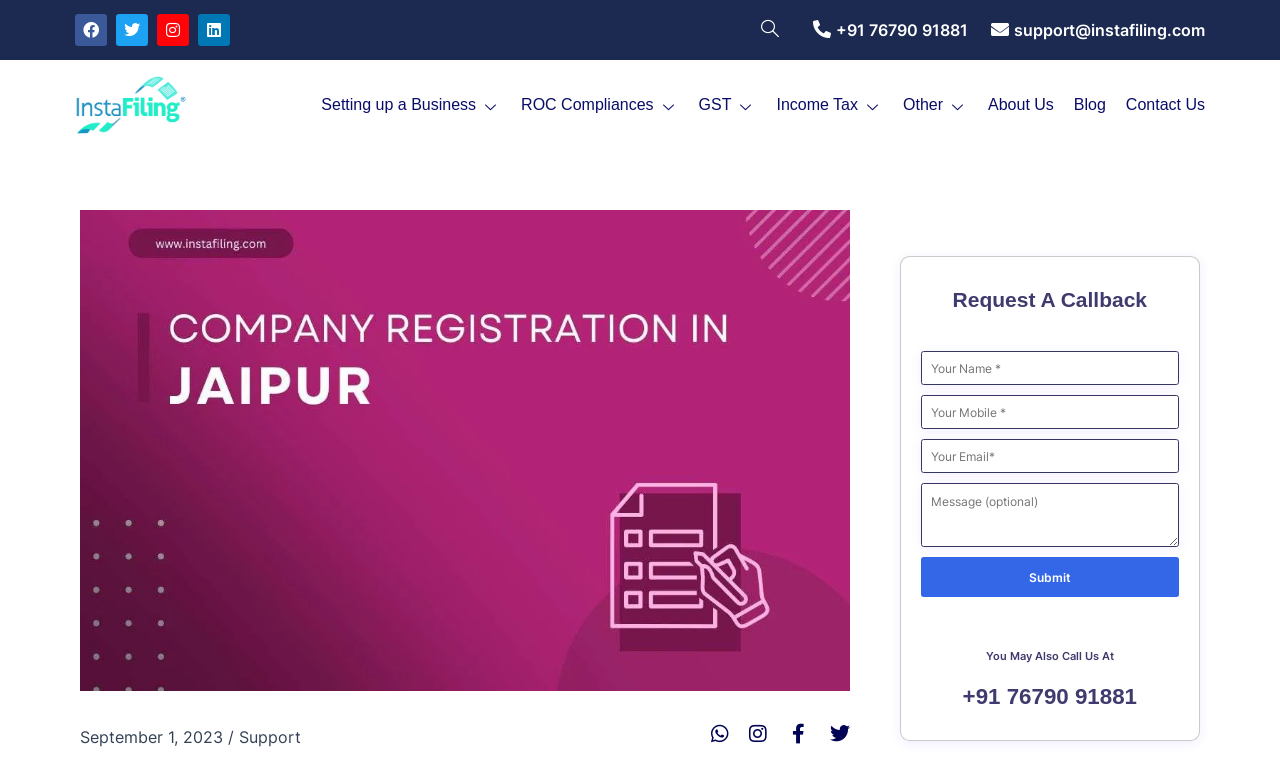Identify the coordinates of the bounding box for the element that must be clicked to accomplish the instruction: "Click on Facebook link".

[0.059, 0.018, 0.084, 0.059]